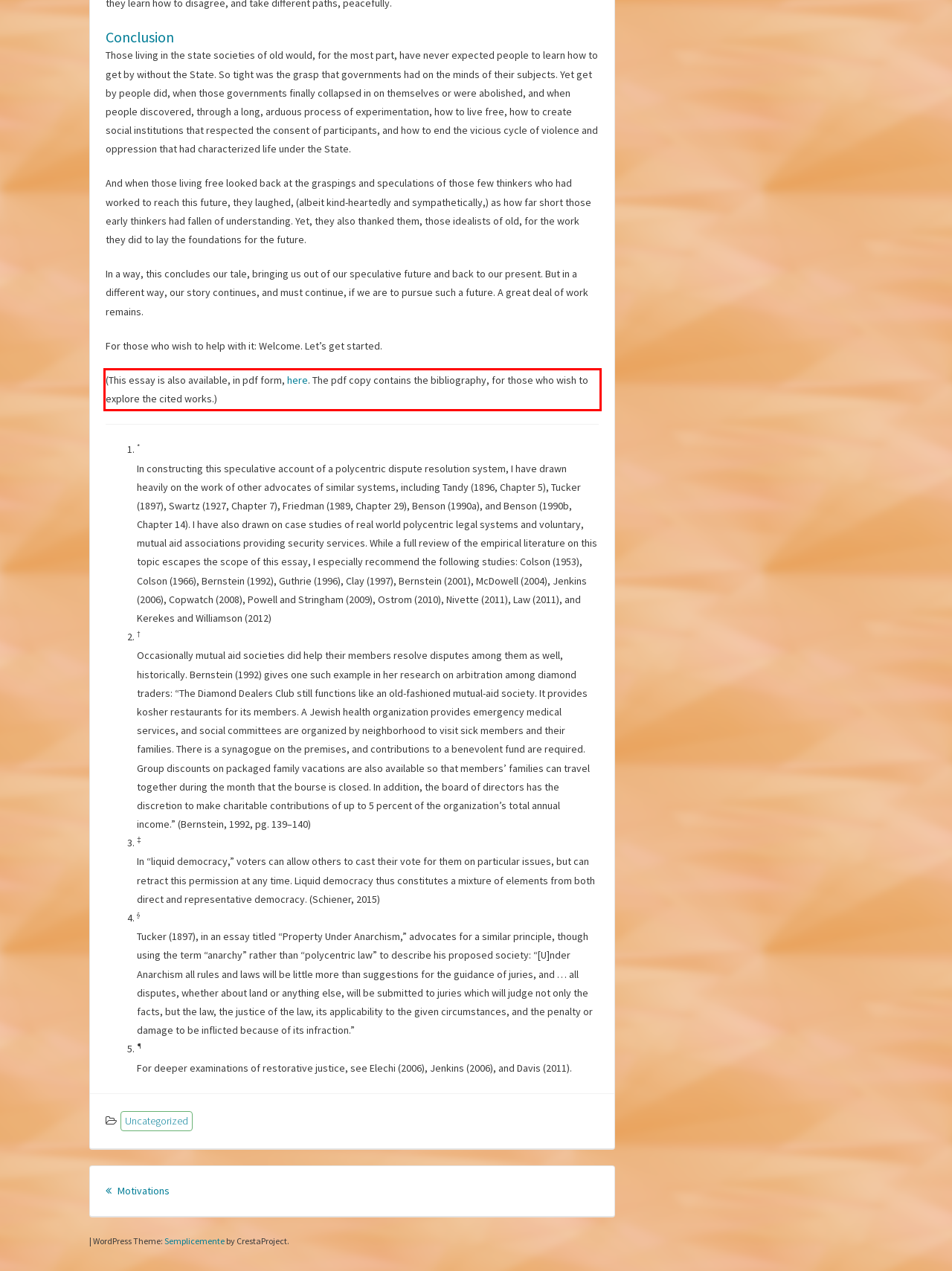With the given screenshot of a webpage, locate the red rectangle bounding box and extract the text content using OCR.

(This essay is also available, in pdf form, here. The pdf copy contains the bibliography, for those who wish to explore the cited works.)